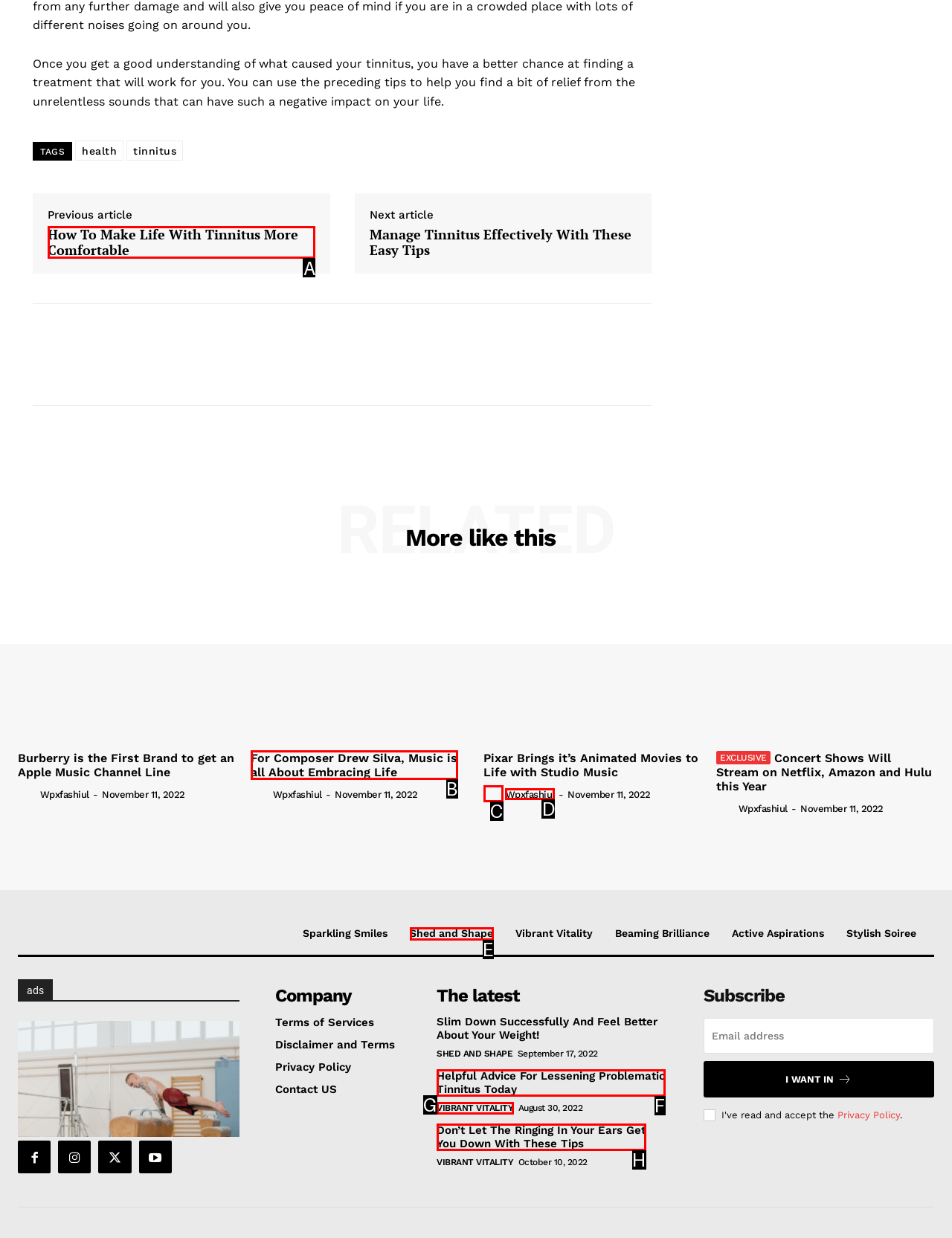Refer to the description: wpxfashiul and choose the option that best fits. Provide the letter of that option directly from the options.

D